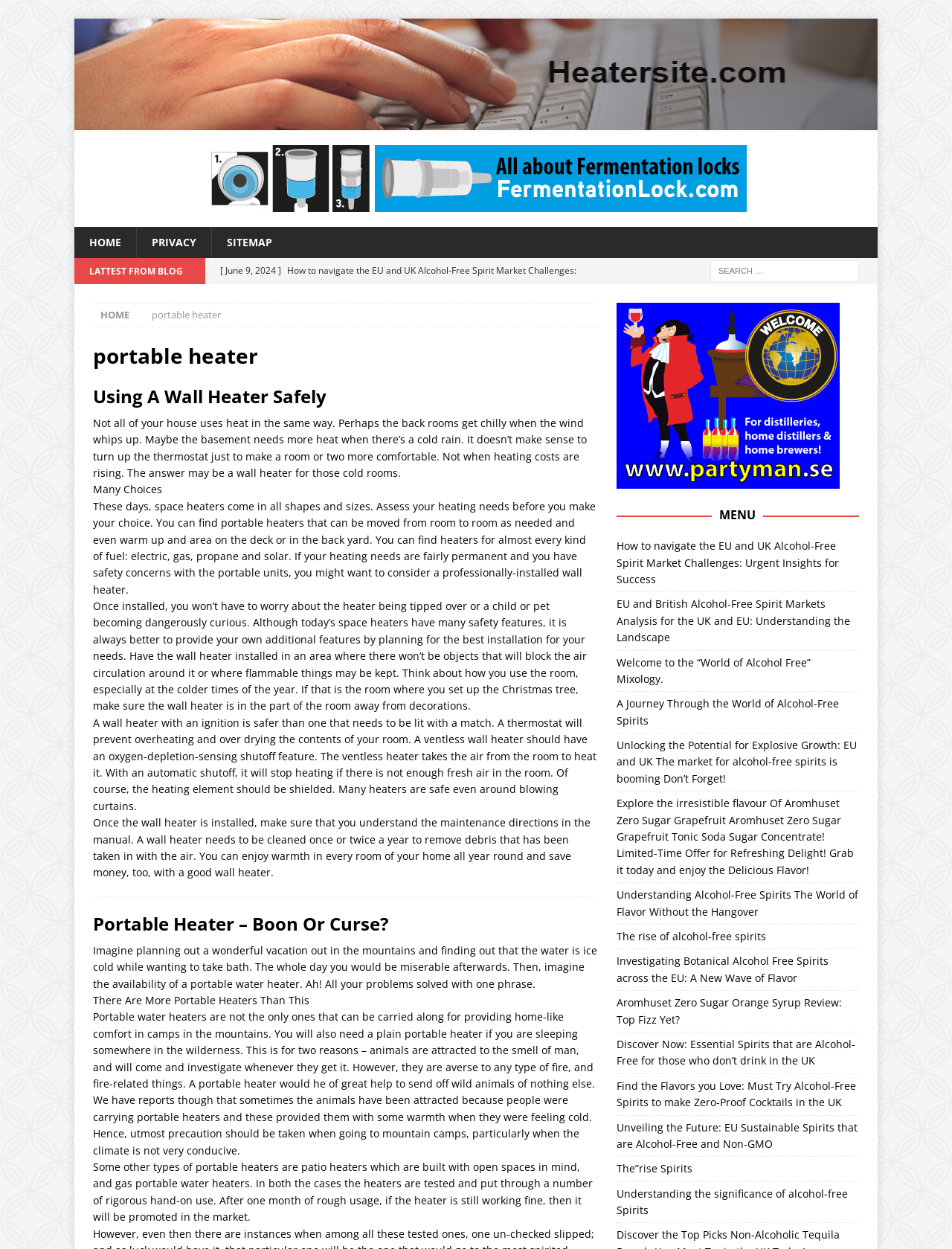Please give a short response to the question using one word or a phrase:
How often should a wall heater be cleaned?

Once or twice a year